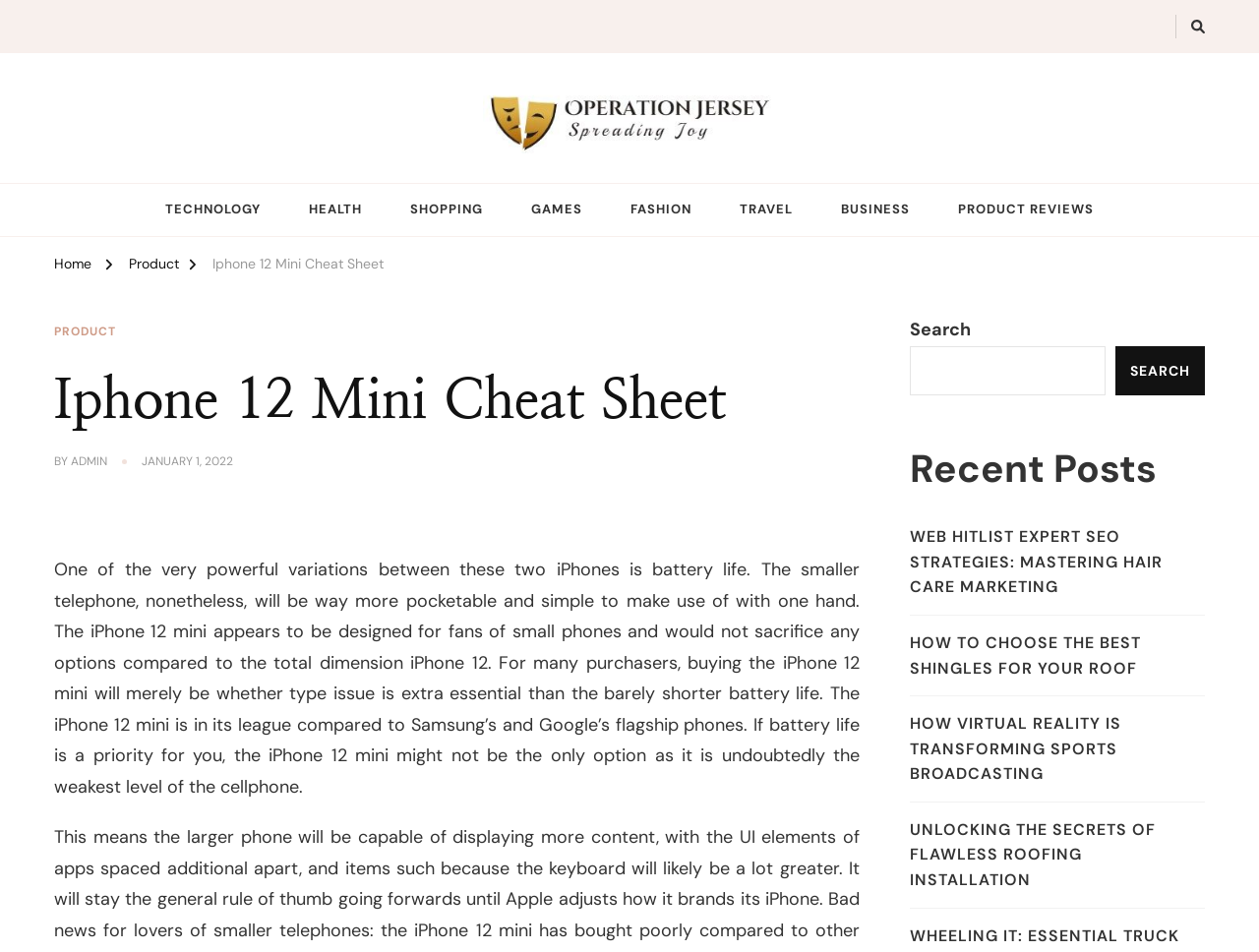Summarize the webpage with a detailed and informative caption.

The webpage is about an iPhone 12 Mini cheat sheet, with a focus on its operation and features. At the top, there is a button and a link to "Operation Jersey Shore Santa" with an accompanying image. Below this, there is a heading that reads "Spreading Joy and Holiday Spirit". 

On the left side, there is a menu with links to various categories, including "TECHNOLOGY", "HEALTH", "SHOPPING", "GAMES", "FASHION", "TRAVEL", "BUSINESS", and "PRODUCT REVIEWS". Below this menu, there are links to "Home", "Product", and "Iphone 12 Mini Cheat Sheet". 

The main content of the page is a cheat sheet for the iPhone 12 Mini, which includes a heading and a paragraph of text that compares the phone's battery life to other models. The text also discusses the phone's design and features. 

On the right side, there is a search bar with a button and a heading that reads "Recent Posts". Below this, there are links to several recent posts, including articles about SEO strategies, roofing, and virtual reality in sports broadcasting.